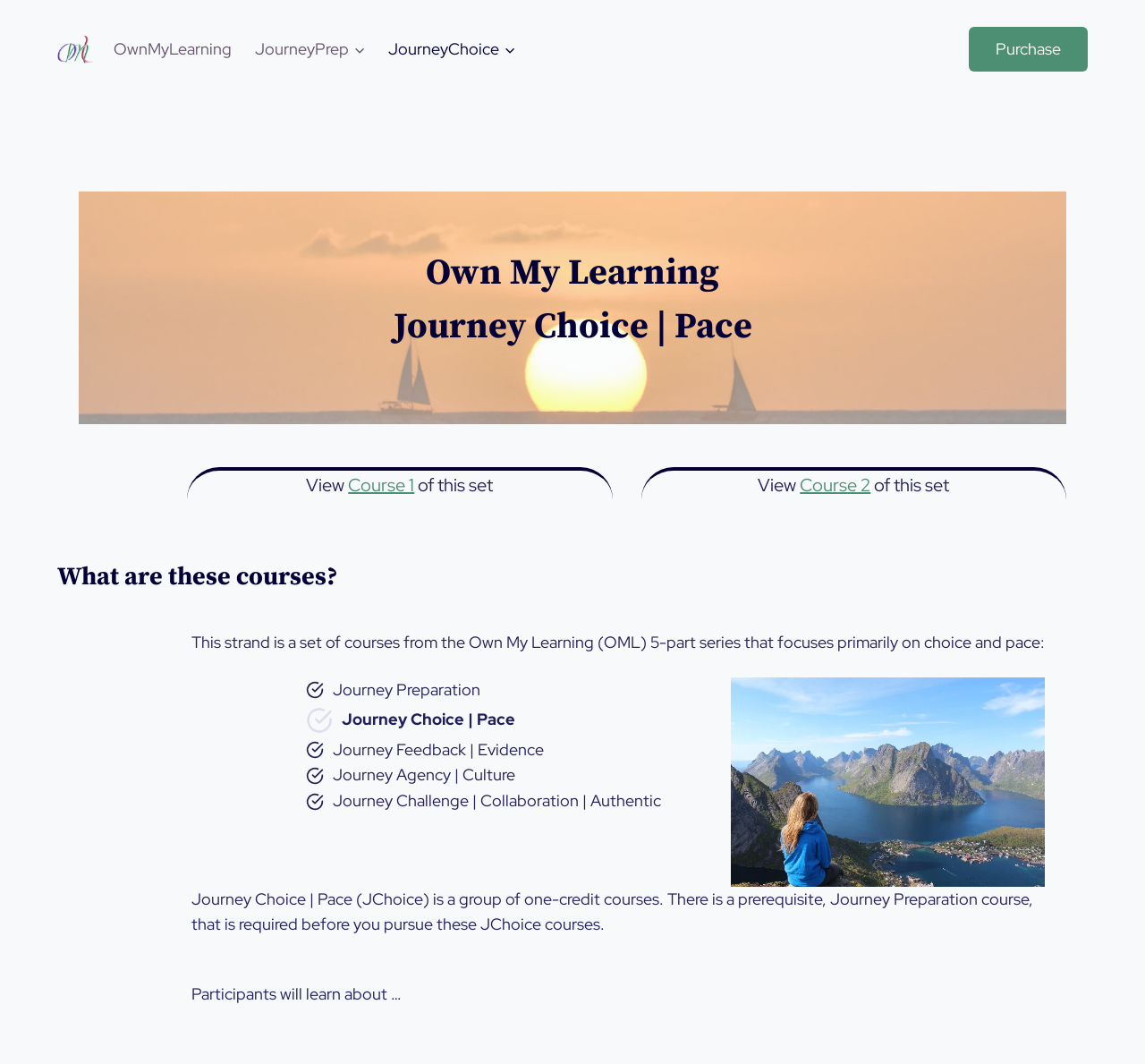Bounding box coordinates should be provided in the format (top-left x, top-left y, bottom-right x, bottom-right y) with all values between 0 and 1. Identify the bounding box for this UI element: alt="Own My Learning – Online"

[0.05, 0.032, 0.081, 0.06]